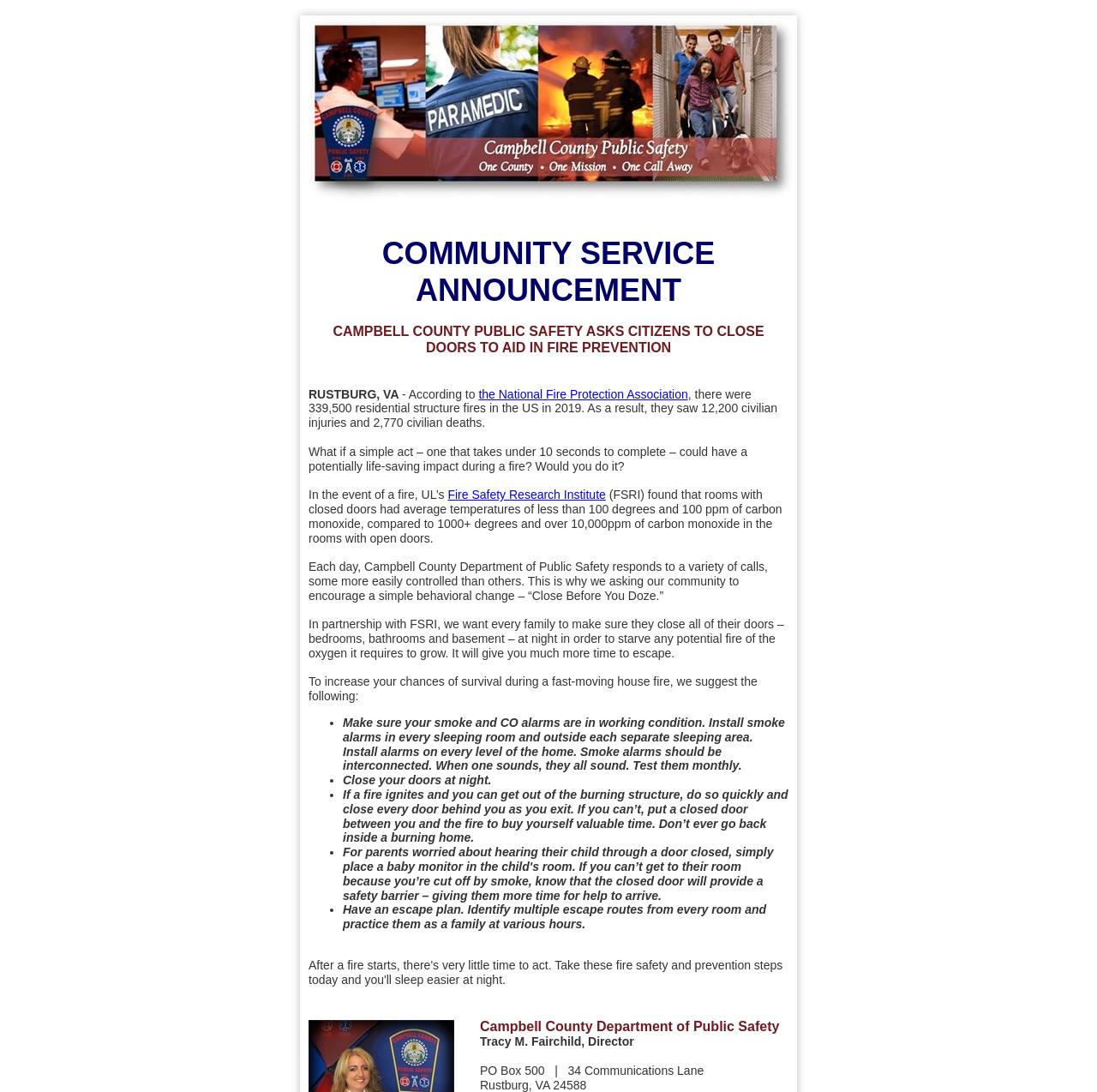Provide the bounding box coordinates of the HTML element described by the text: "the National Fire Protection Association".

[0.436, 0.354, 0.627, 0.367]